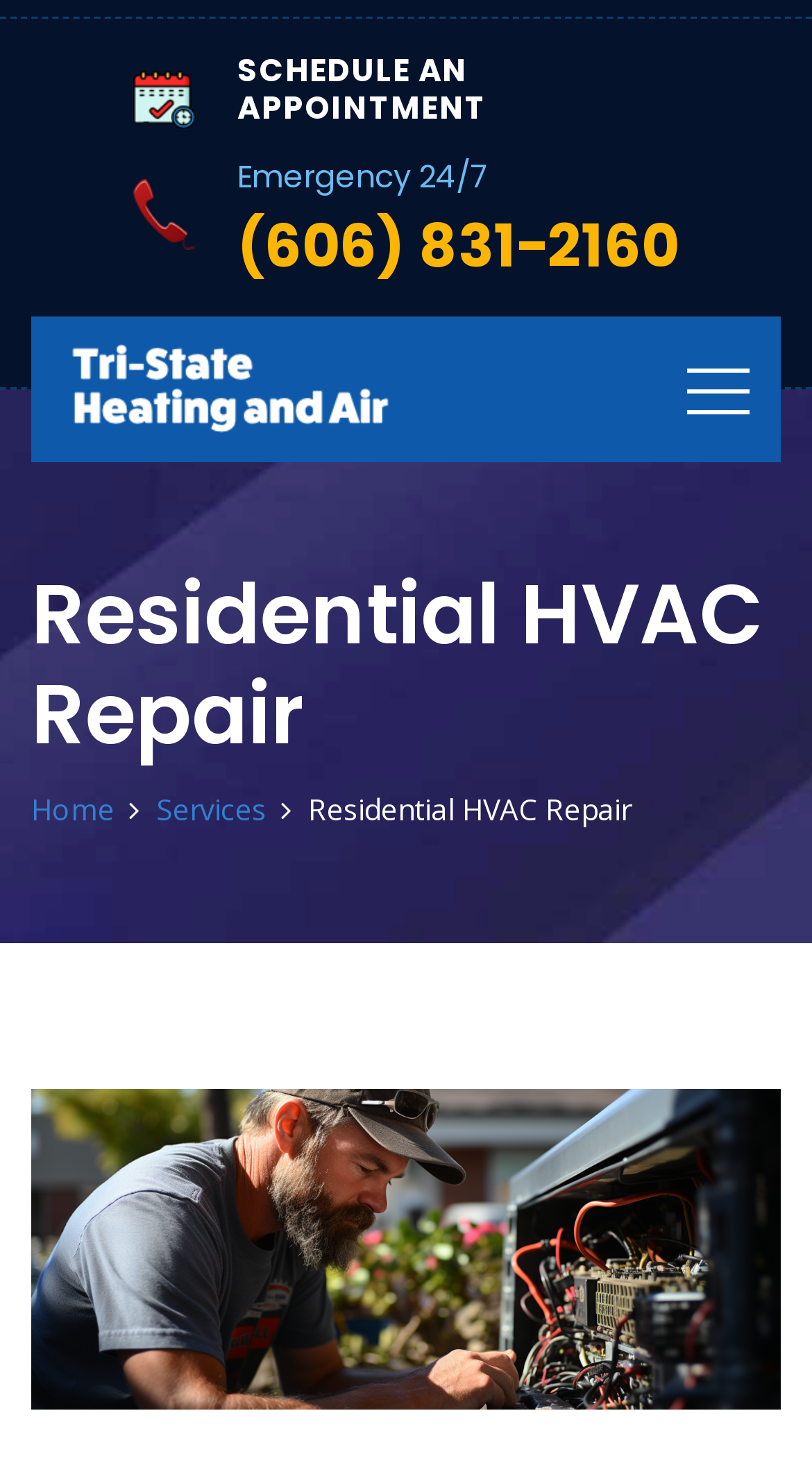What is the service provided by Tristate Heating and Air? Using the information from the screenshot, answer with a single word or phrase.

Residential HVAC Repair